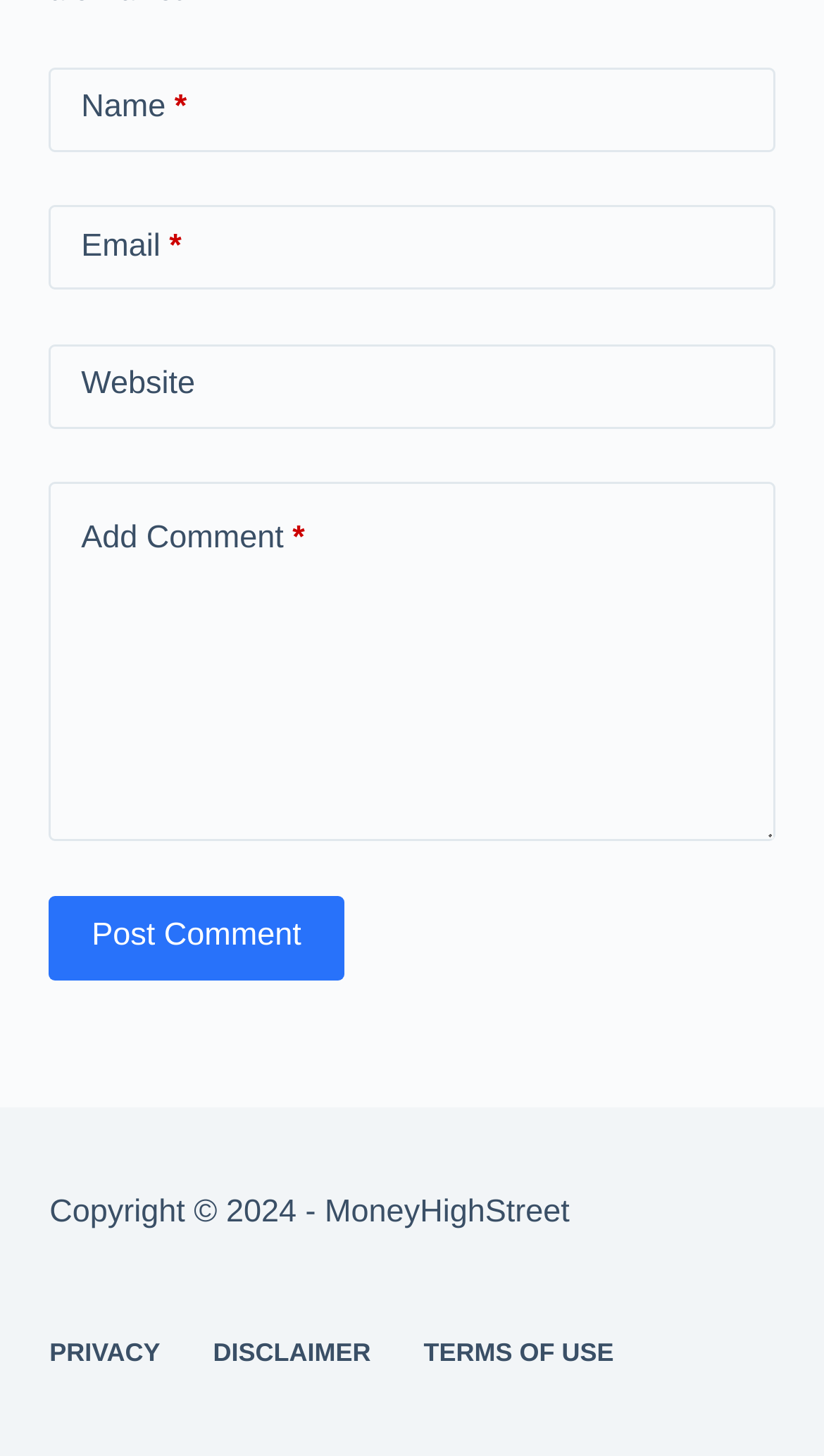Please determine the bounding box coordinates of the section I need to click to accomplish this instruction: "Write a comment".

[0.06, 0.331, 0.94, 0.578]